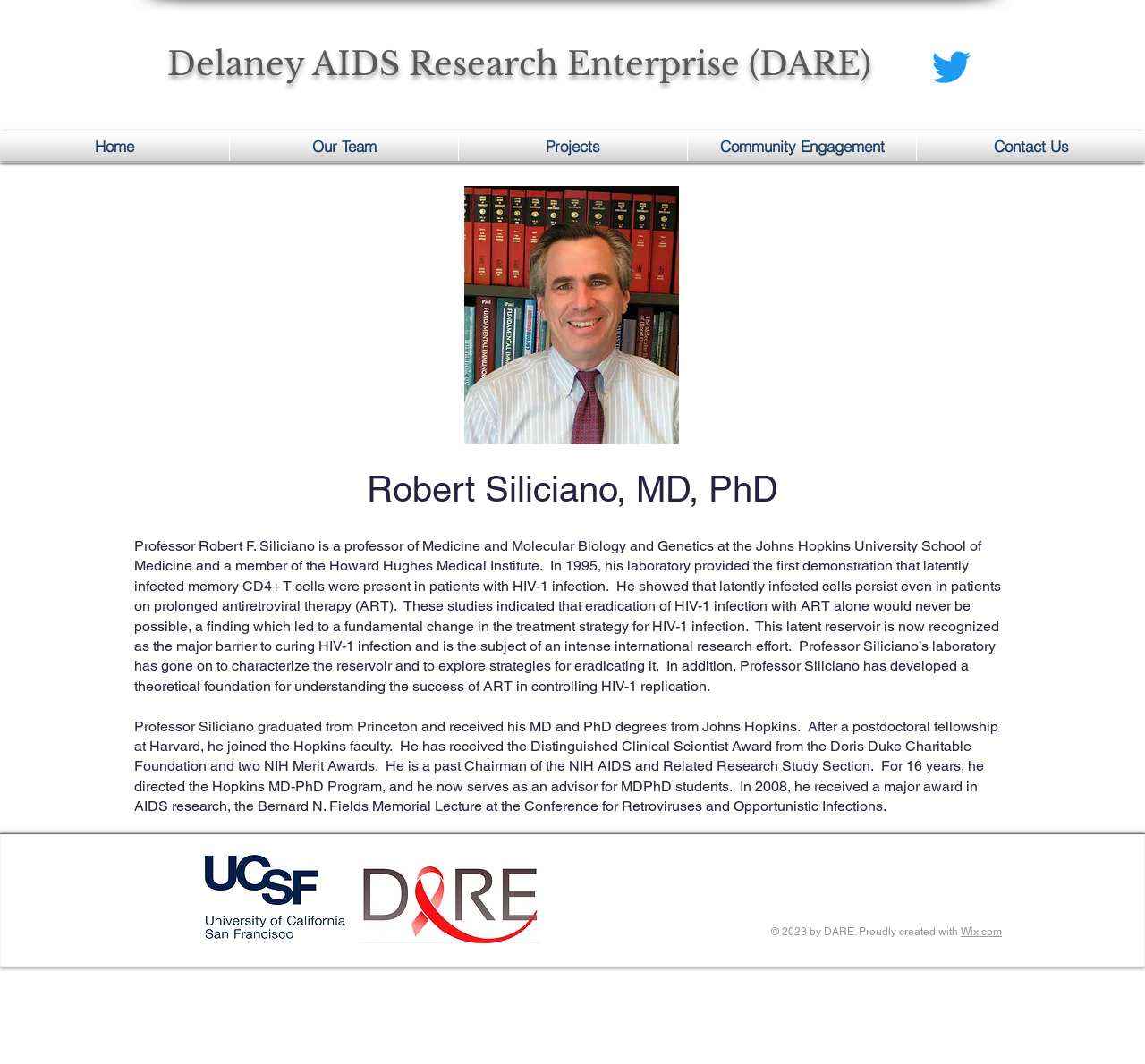Locate the UI element described by Buying London Homes in the provided webpage screenshot. Return the bounding box coordinates in the format (top-left x, top-left y, bottom-right x, bottom-right y), ensuring all values are between 0 and 1.

None